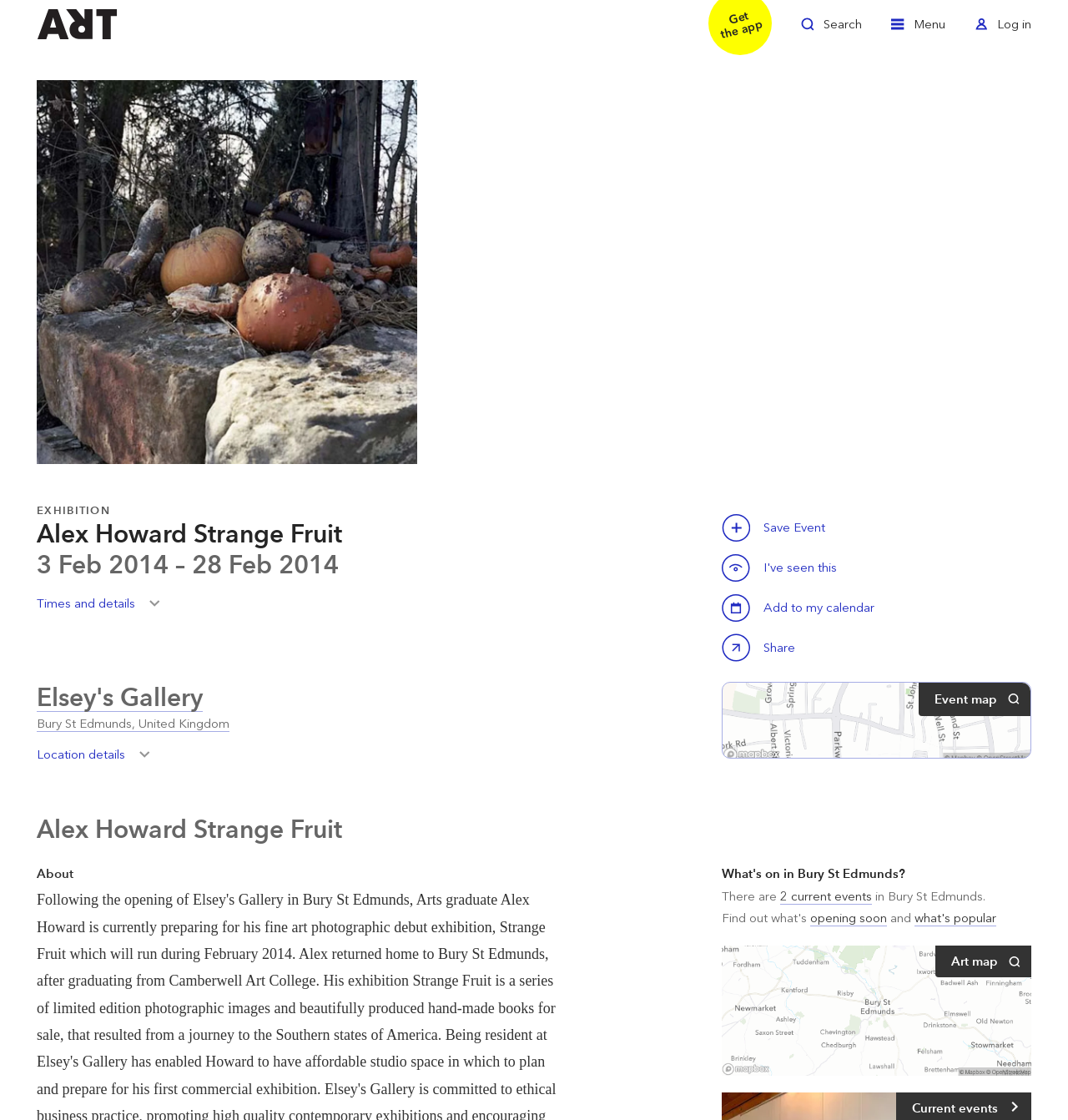Please find the bounding box coordinates of the section that needs to be clicked to achieve this instruction: "Save this event".

[0.676, 0.458, 0.703, 0.484]